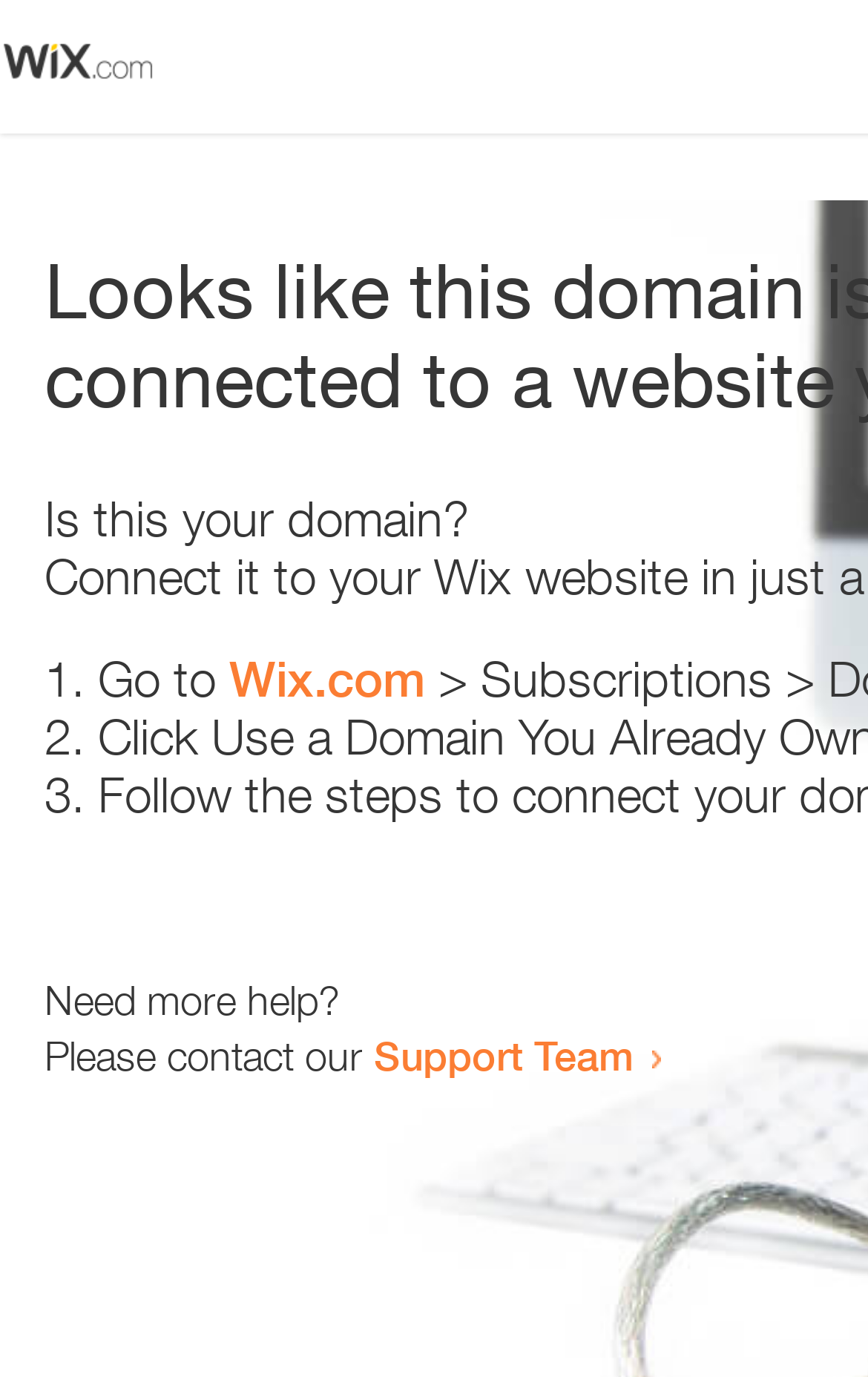Please locate and retrieve the main header text of the webpage.

Looks like this domain isn't
connected to a website yet